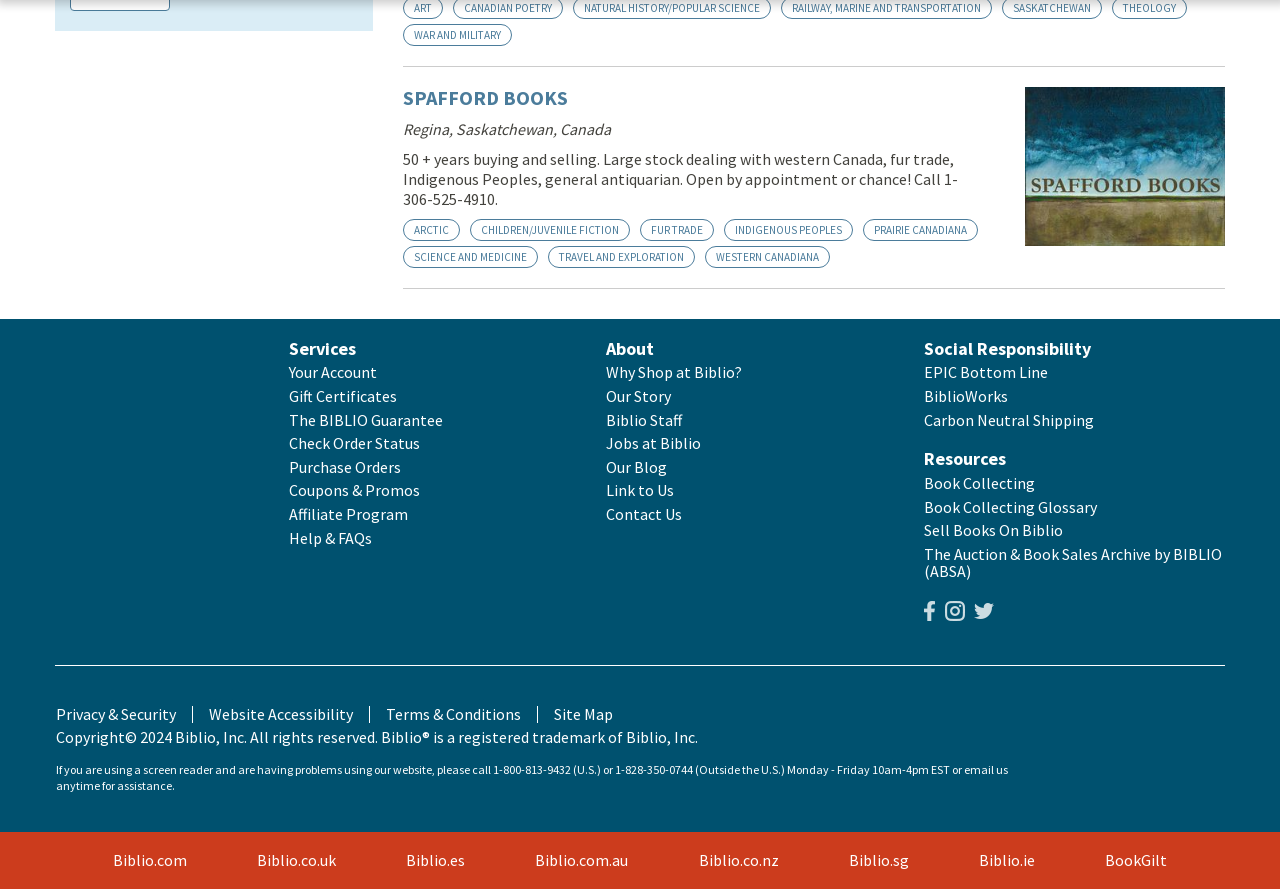What is the location of the bookstore?
Kindly answer the question with as much detail as you can.

The location of the bookstore can be found in the static text element 'Regina, Saskatchewan, Canada' located below the heading 'SPAFFORD BOOKS'.